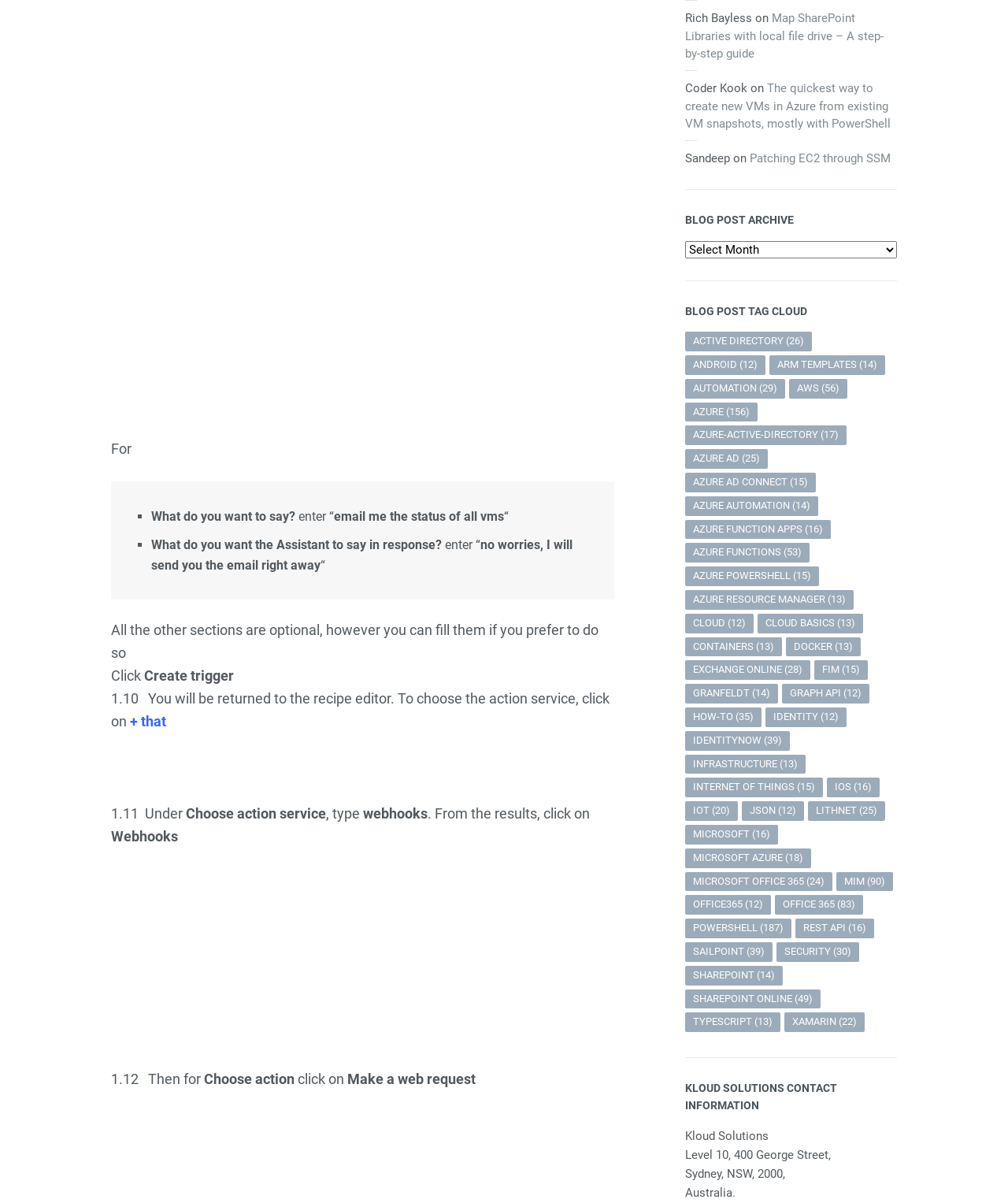Please identify the coordinates of the bounding box for the clickable region that will accomplish this instruction: "Select 'Make a web request'".

[0.344, 0.89, 0.472, 0.903]